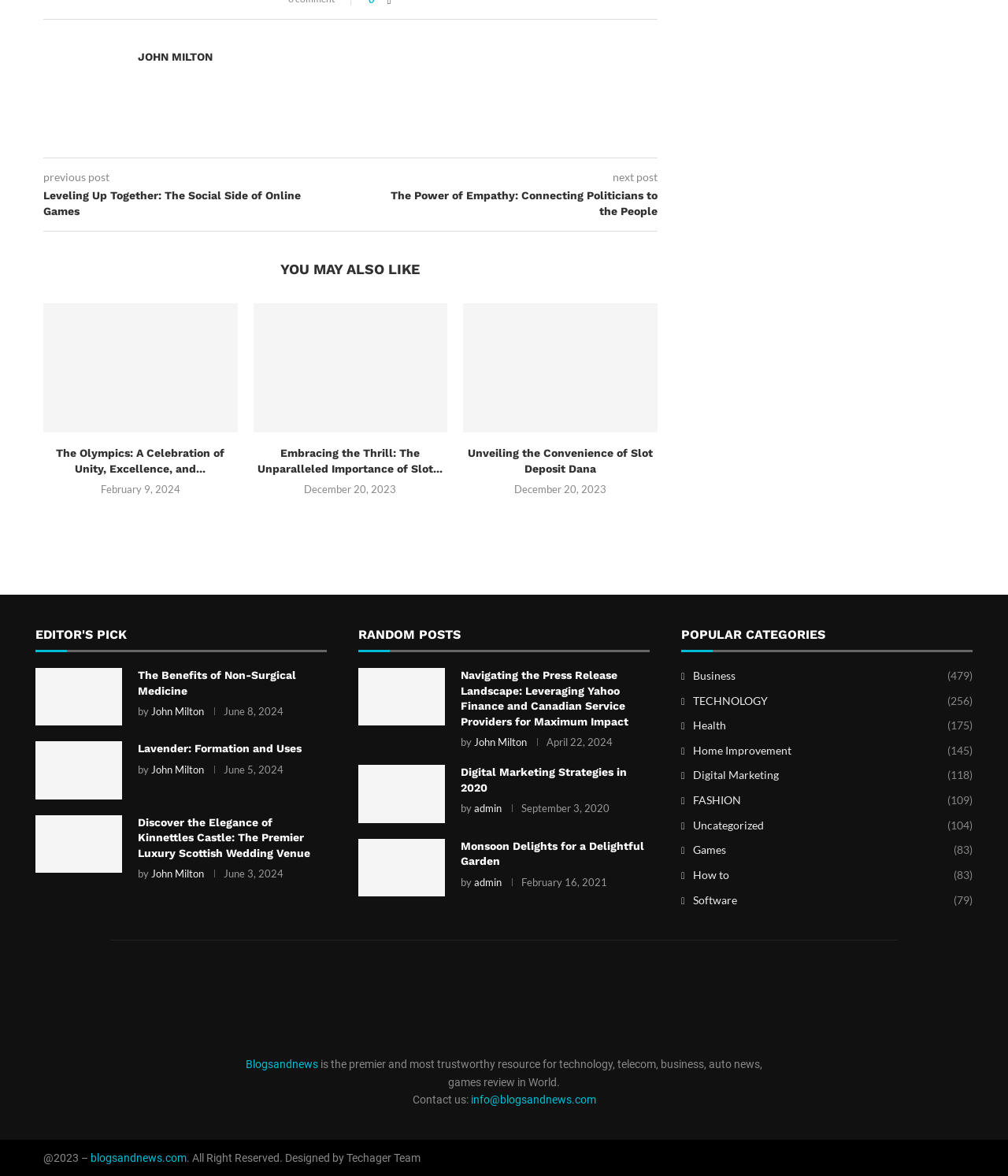Answer with a single word or phrase: 
What is the name of the author of the article 'Leveling Up Together: The Social Side of Online Games'?

John Milton